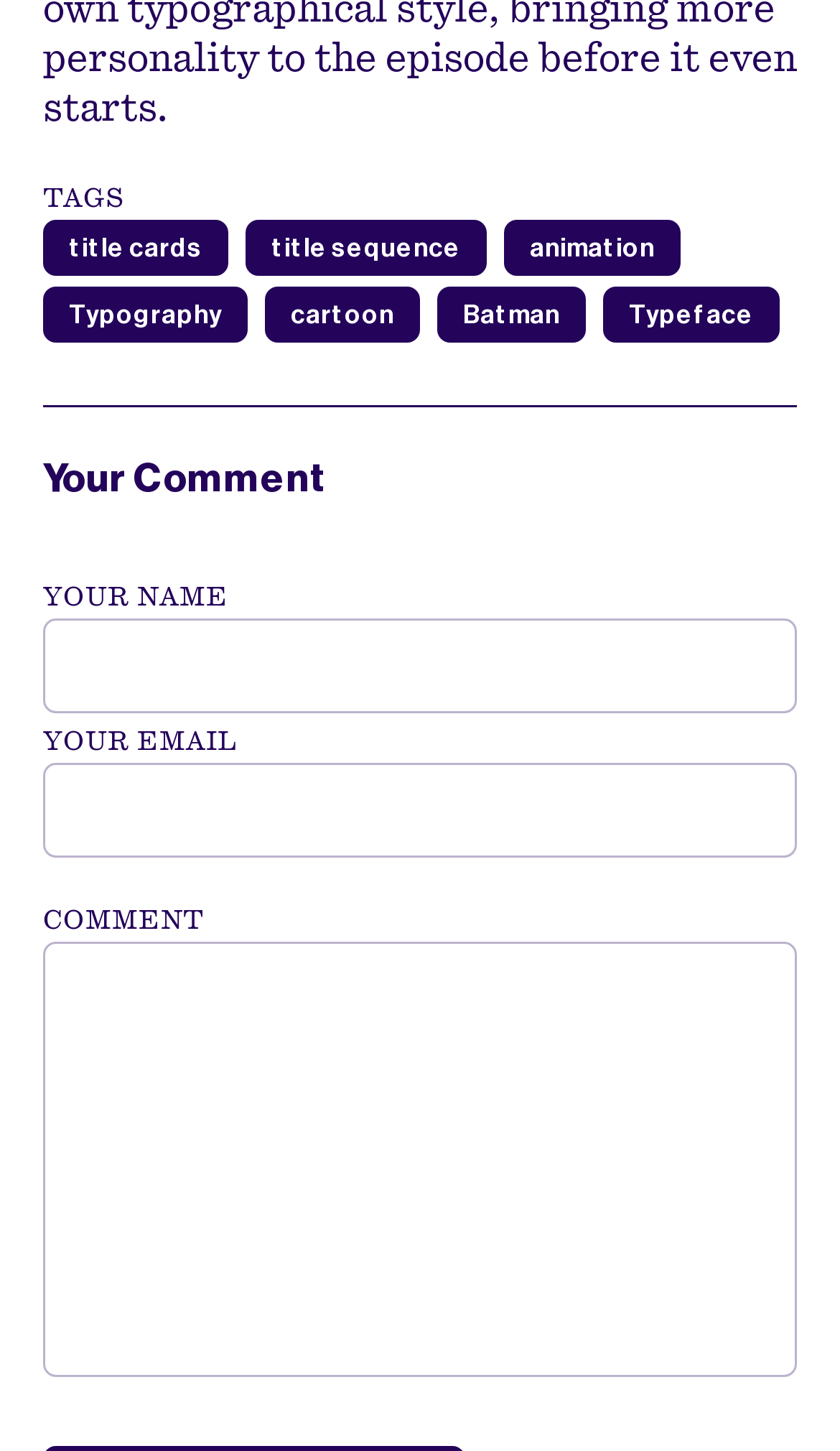Reply to the question below using a single word or brief phrase:
How many textboxes are there in the 'Your Comment' section?

3